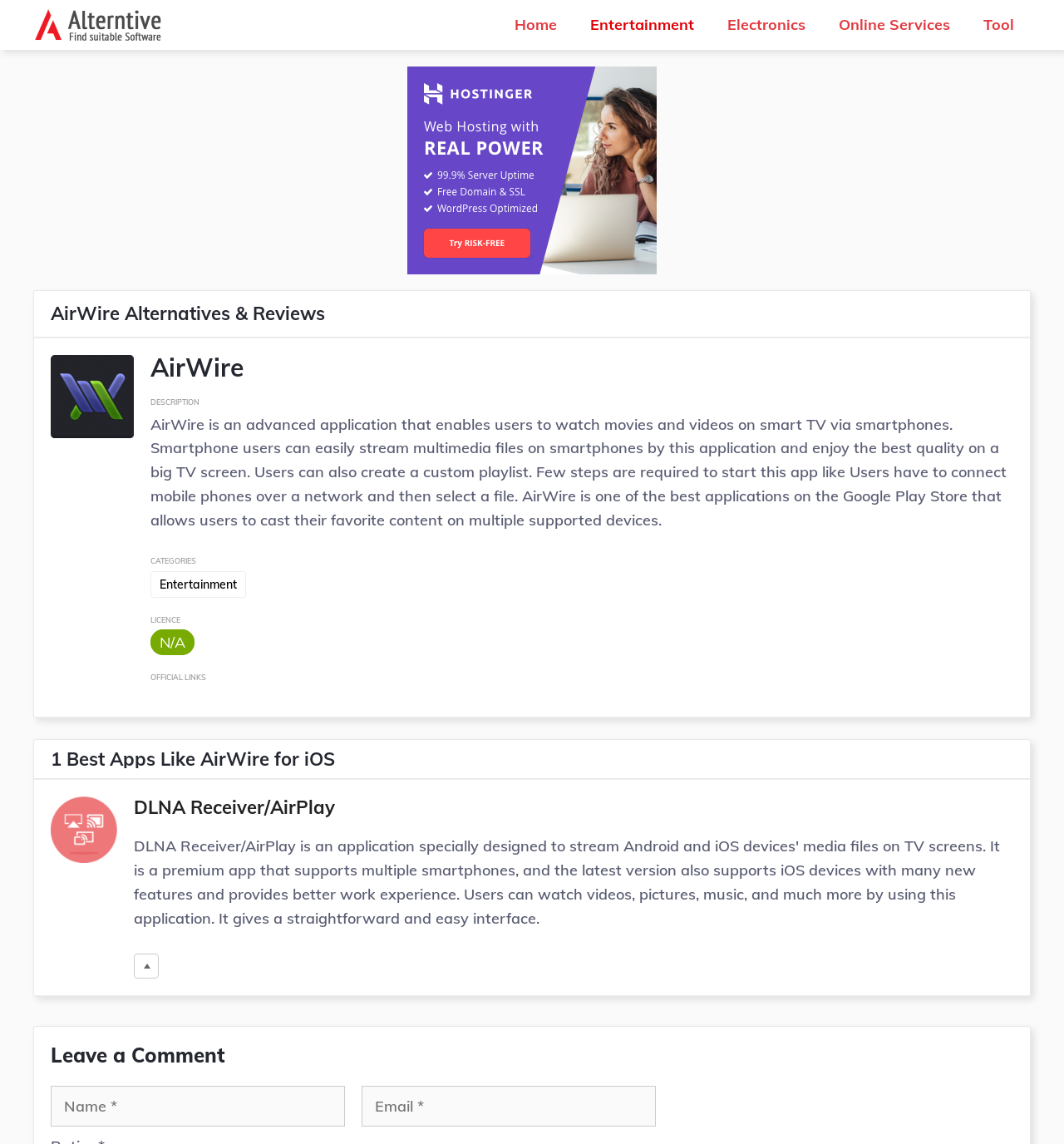What can users create using AirWire?
Could you give a comprehensive explanation in response to this question?

The webpage mentions that users can create a custom playlist using AirWire, in addition to streaming multimedia files on smartphones.